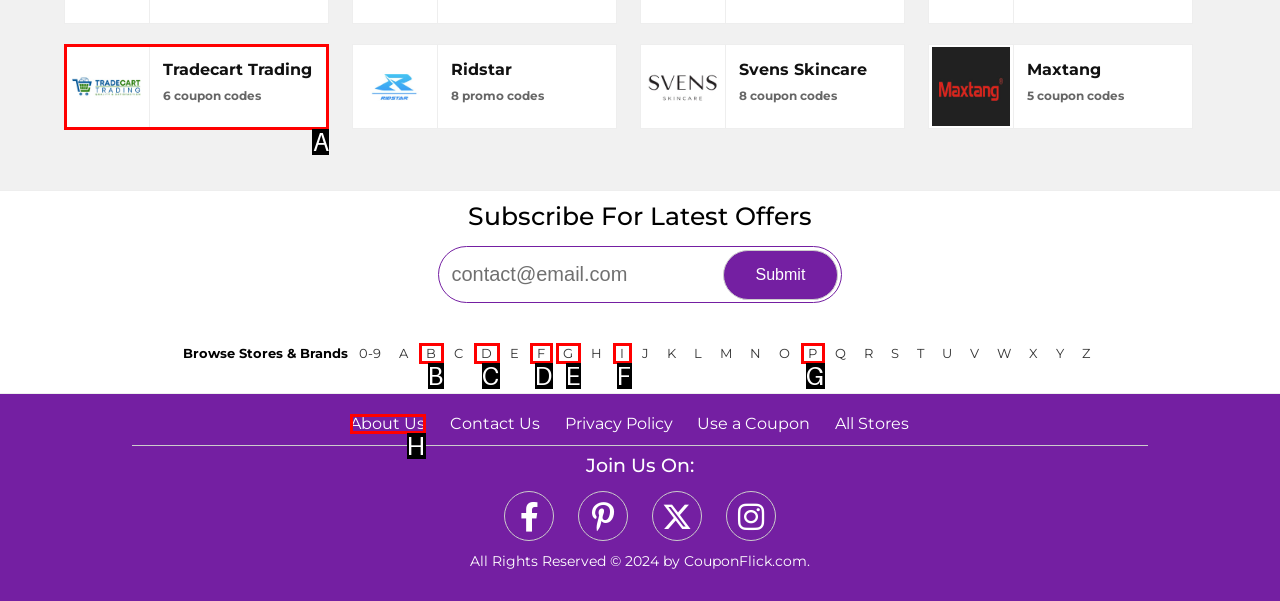Tell me which one HTML element I should click to complete the following task: Click on Tradecart Trading coupon codes Answer with the option's letter from the given choices directly.

A